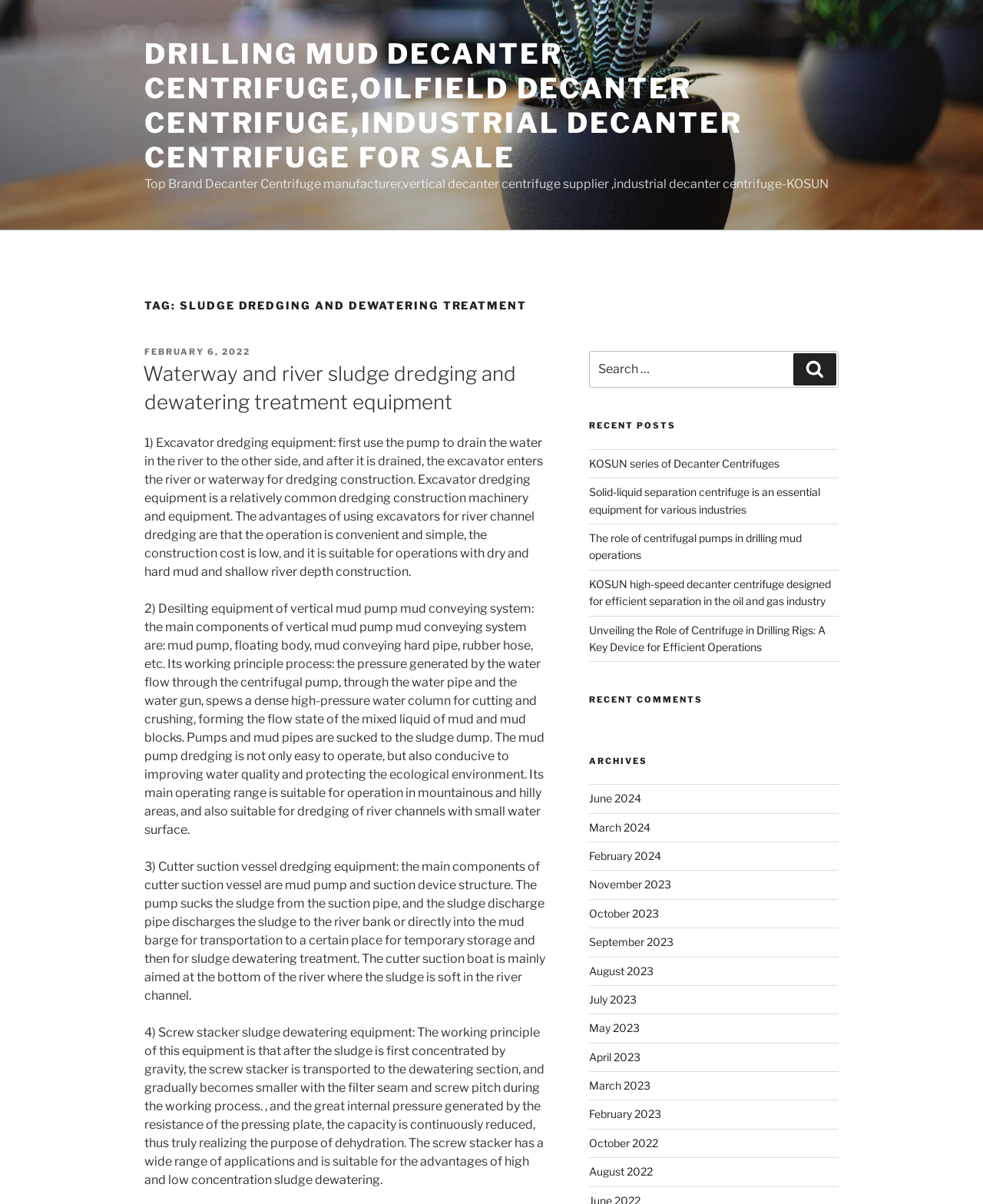Locate the coordinates of the bounding box for the clickable region that fulfills this instruction: "Search for a specific topic".

[0.599, 0.292, 0.853, 0.322]